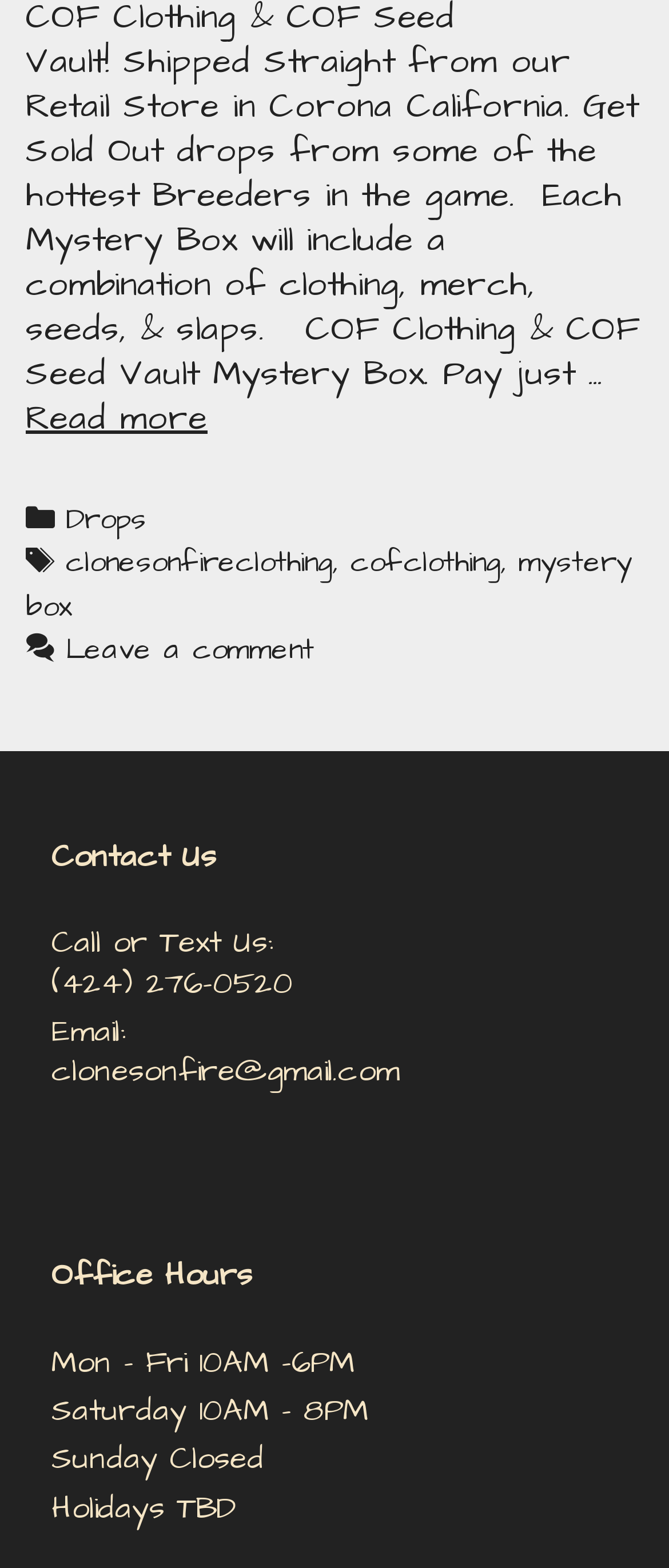What is the name of the clothing brand?
Please look at the screenshot and answer using one word or phrase.

COF Clothing